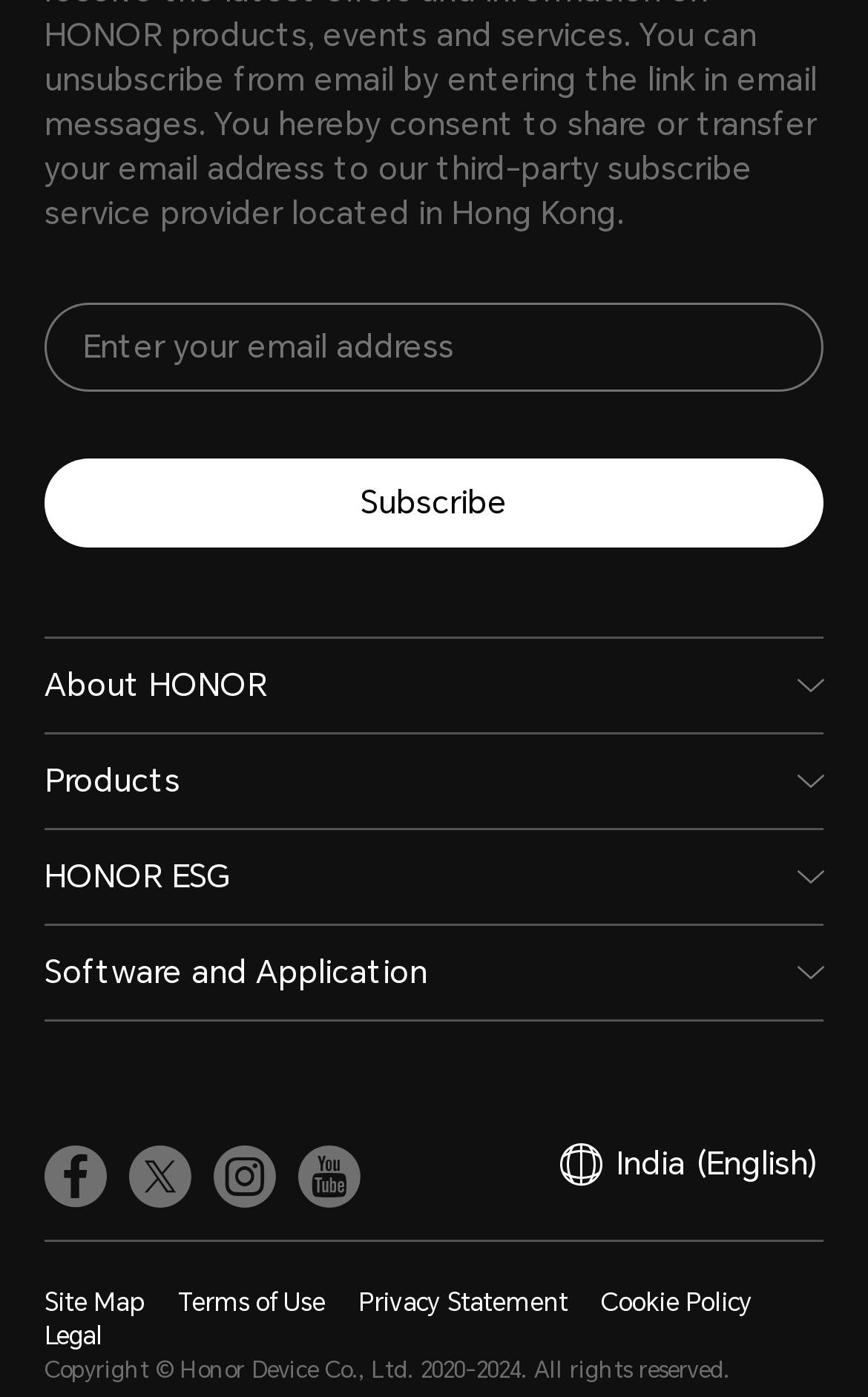Specify the bounding box coordinates of the element's region that should be clicked to achieve the following instruction: "Subscribe". The bounding box coordinates consist of four float numbers between 0 and 1, in the format [left, top, right, bottom].

[0.051, 0.328, 0.949, 0.391]